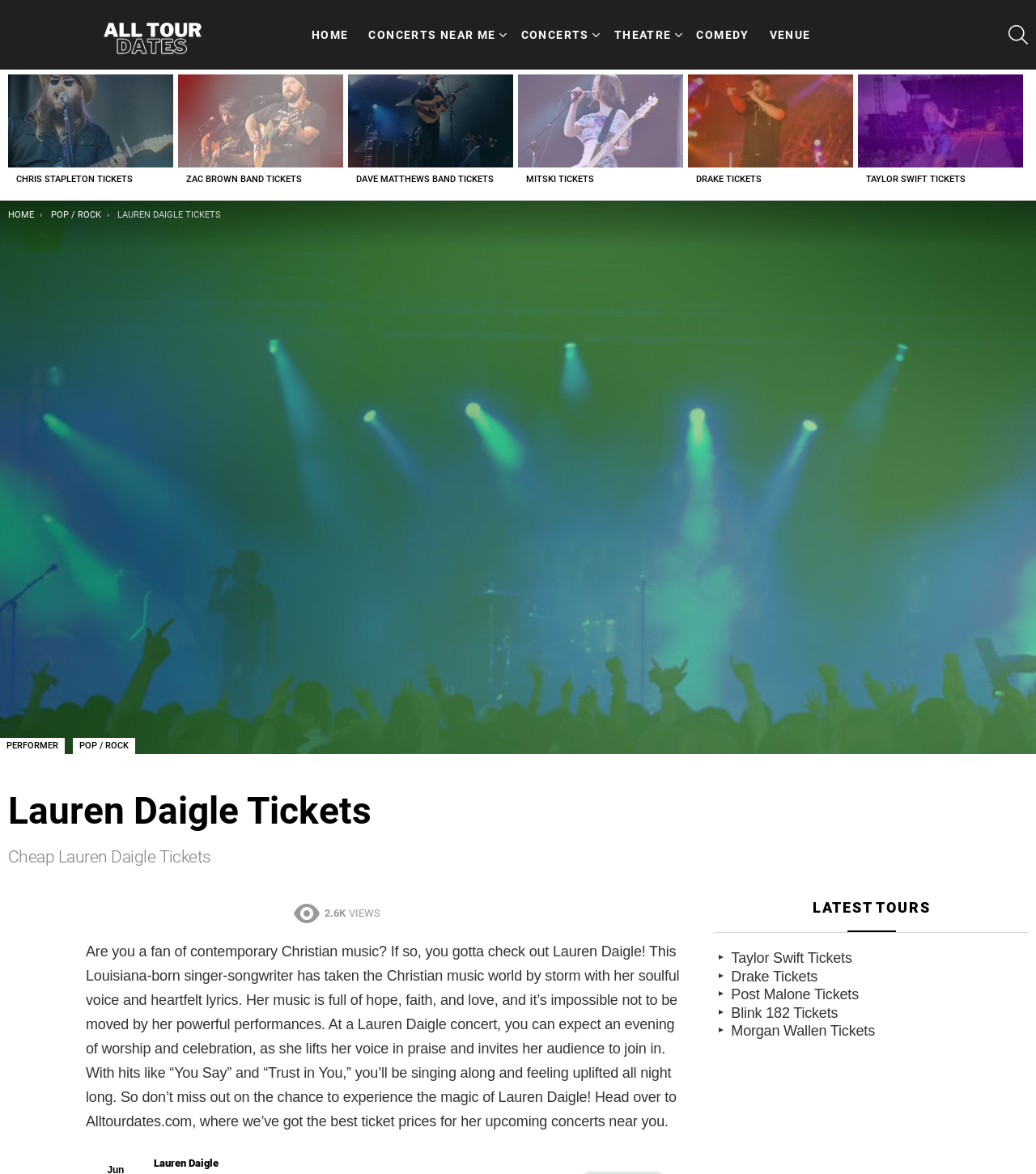Please specify the bounding box coordinates in the format (top-left x, top-left y, bottom-right x, bottom-right y), with all values as floating point numbers between 0 and 1. Identify the bounding box of the UI element described by: Taylor Swift Tickets

[0.69, 0.808, 0.992, 0.824]